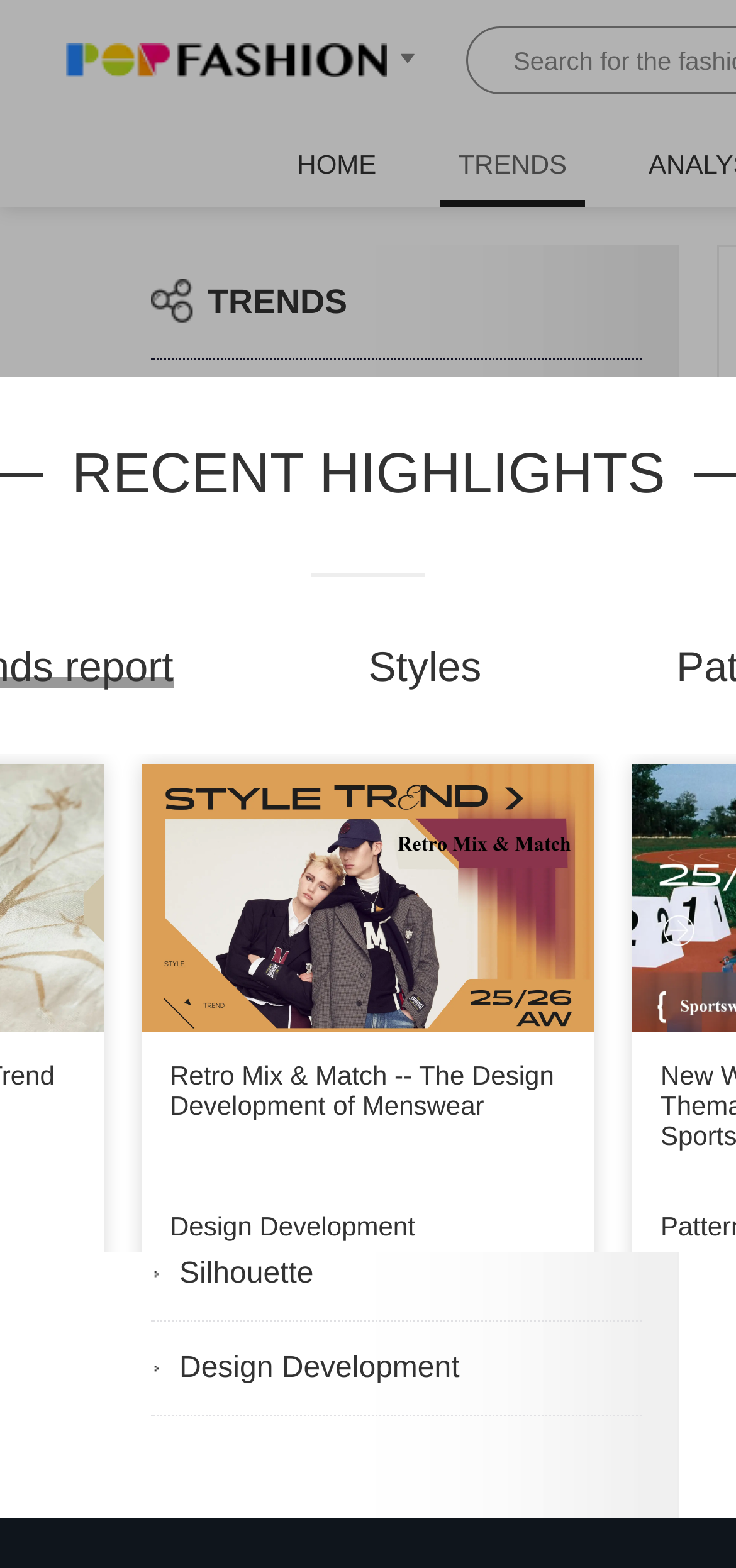What is the position of the search bar?
Please provide a comprehensive answer based on the information in the image.

The search bar is located in the top-middle part of the webpage, with the text 'Search for the trend you want' inside it, and a button to the right of it.